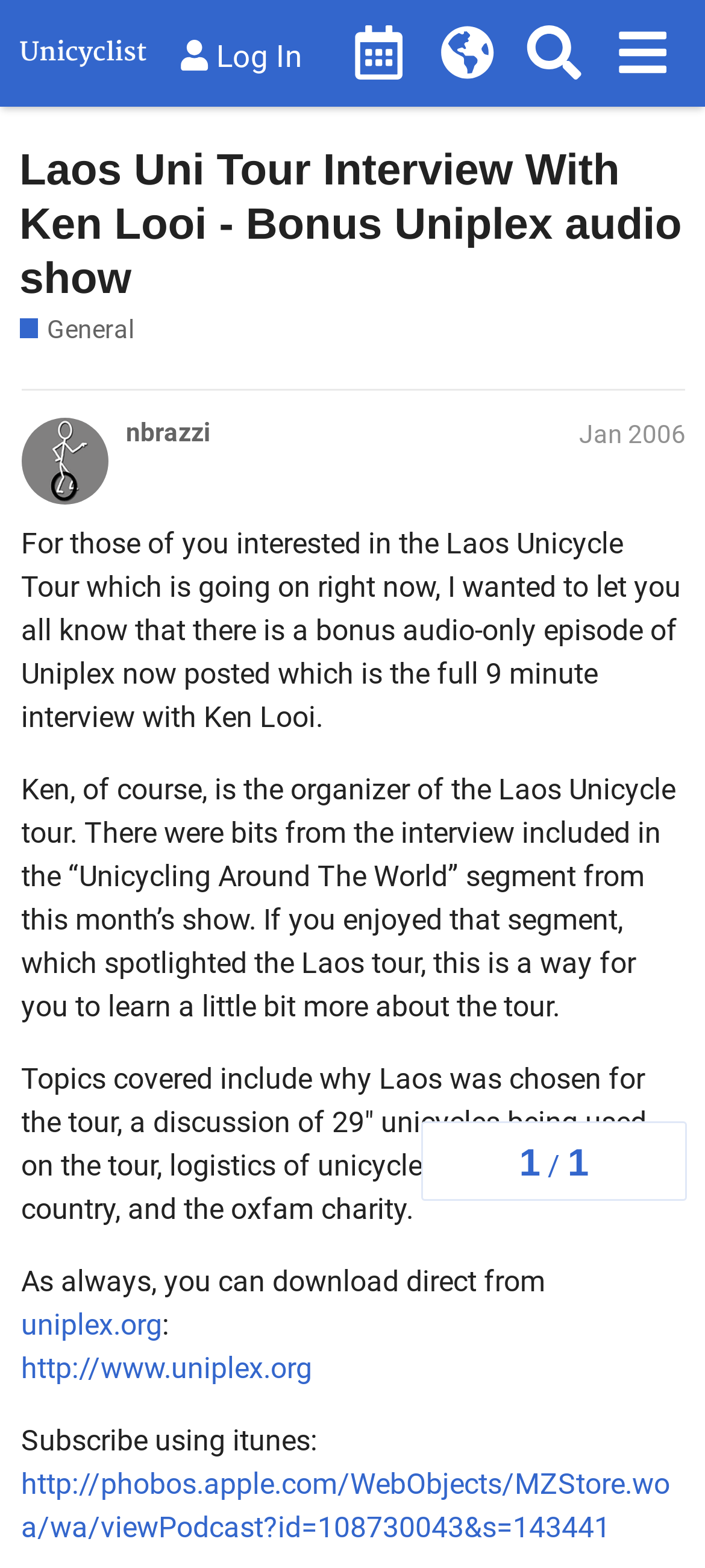Please identify the bounding box coordinates of the clickable region that I should interact with to perform the following instruction: "Subscribe to Uniplex using iTunes". The coordinates should be expressed as four float numbers between 0 and 1, i.e., [left, top, right, bottom].

[0.03, 0.936, 0.951, 0.986]